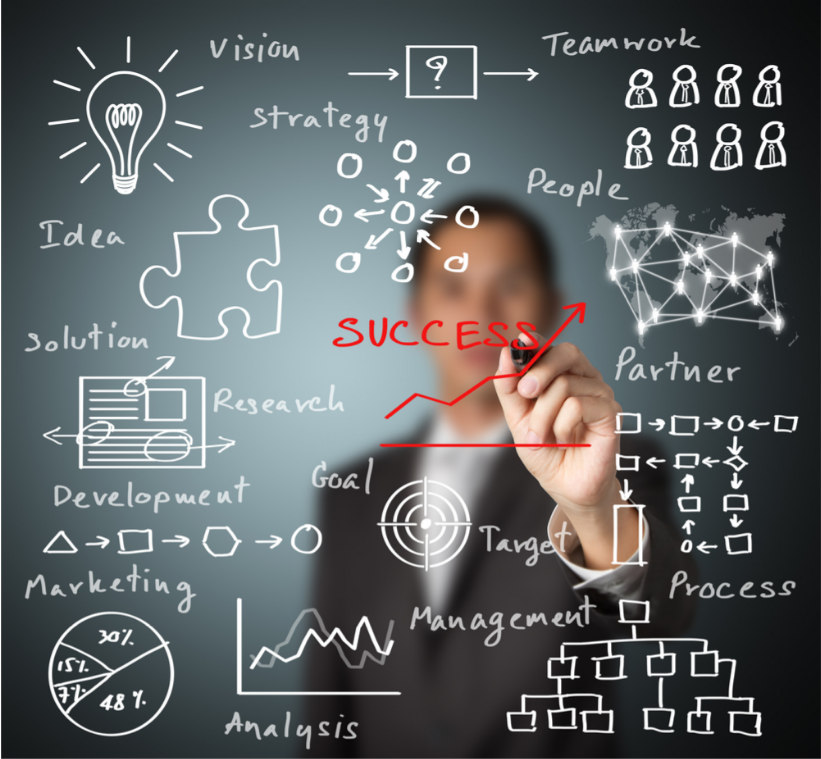Offer an in-depth caption for the image.

The image showcases a business professional in formal attire, holding a marker and actively engaged in writing on a glass-like surface. Surrounding the individual are various concepts and keywords that represent key elements of project management and success. Highlighted prominently in red is the word "SUCCESS," accompanied by a rising graph trend, symbolizing achievement and progress.

Other elements depicted include concepts such as "Vision," "Strategy," "Teamwork," "People," "Research," "Development," "Marketing," "Analysis," "Goal," "Target," "Management," and "Process," all illustrated through a blend of icons and text. The background is subtly blurred, focusing attention on the individual and the ideas being presented, suggesting a dynamic environment where critical planning and strategic thinking are taking place. This visual encapsulates the essence of fostering success in project management through collaboration, analysis, and clear objectives.